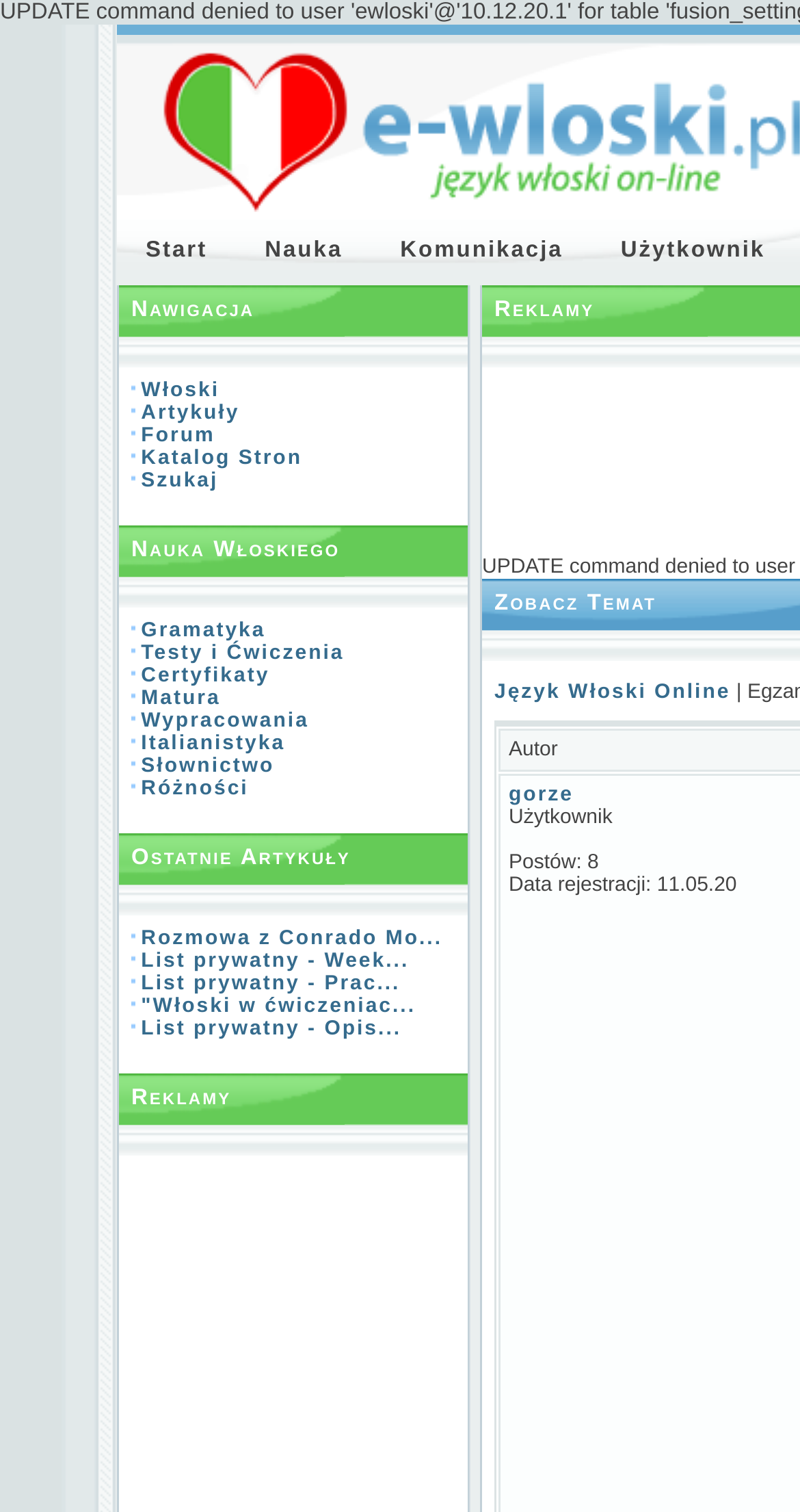Answer briefly with one word or phrase:
What is the main topic of this website?

Italian language